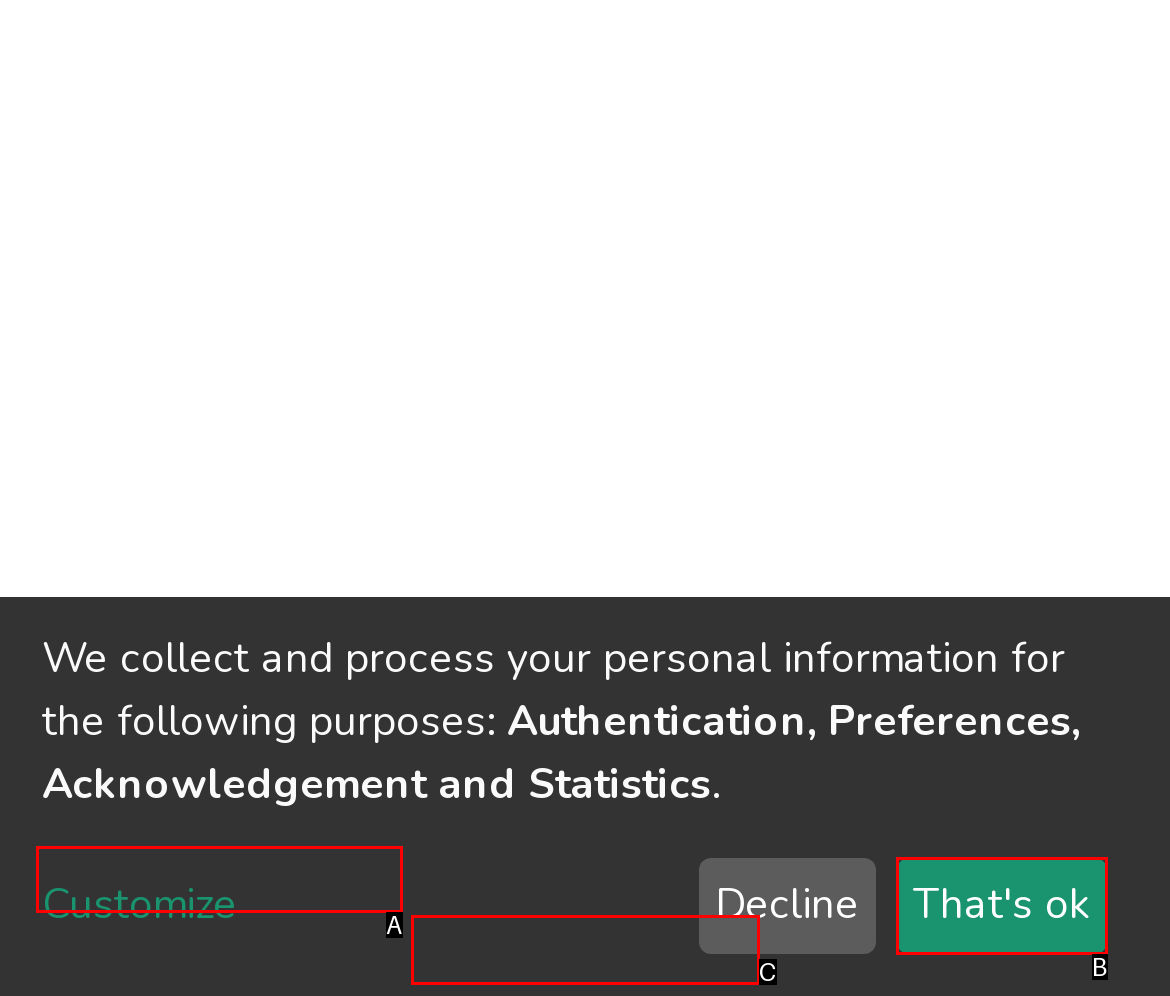Select the letter from the given choices that aligns best with the description: DSpace software. Reply with the specific letter only.

A